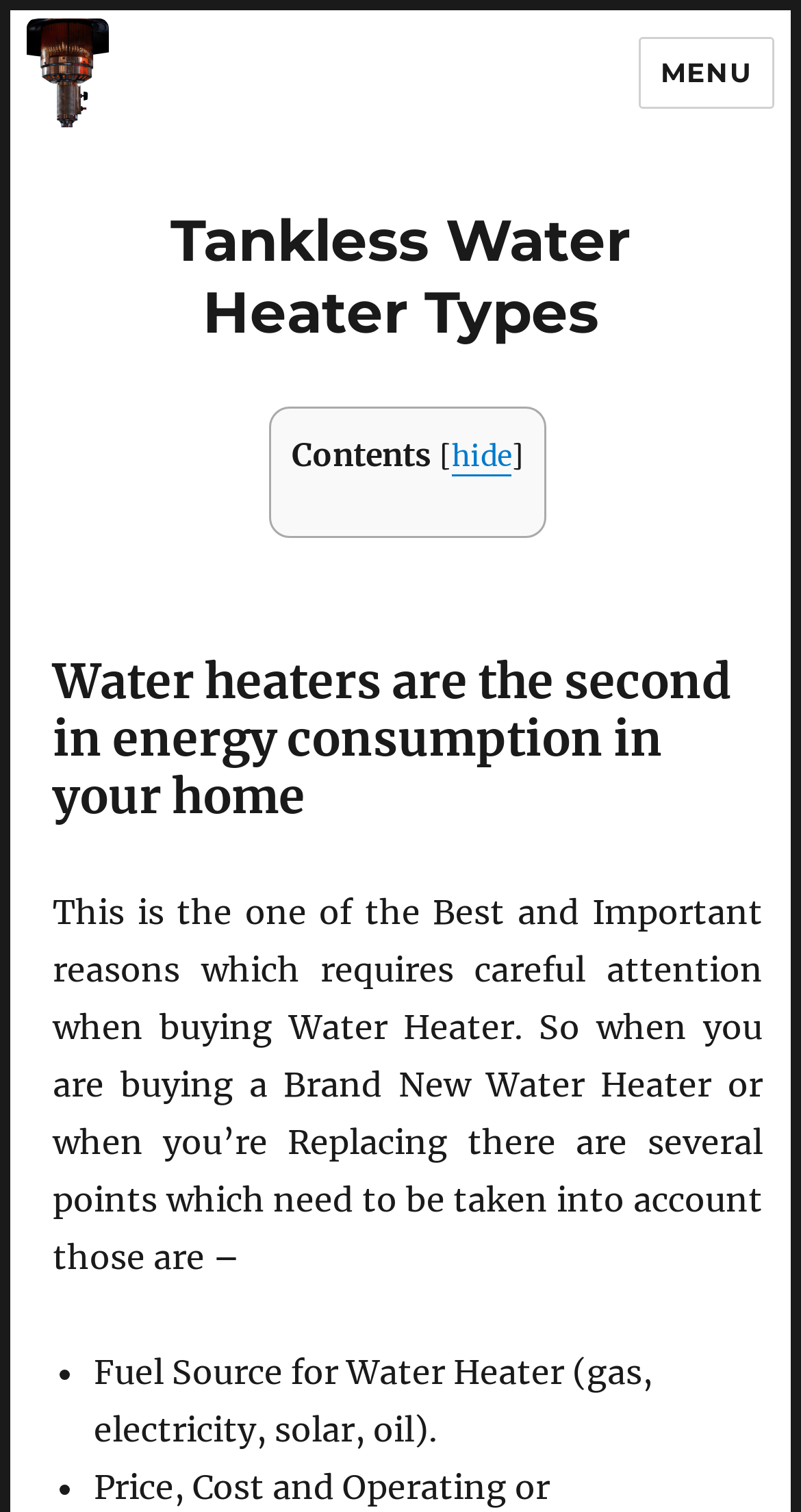Answer the question in one word or a short phrase:
What is the purpose of the 'hide' link?

To hide contents